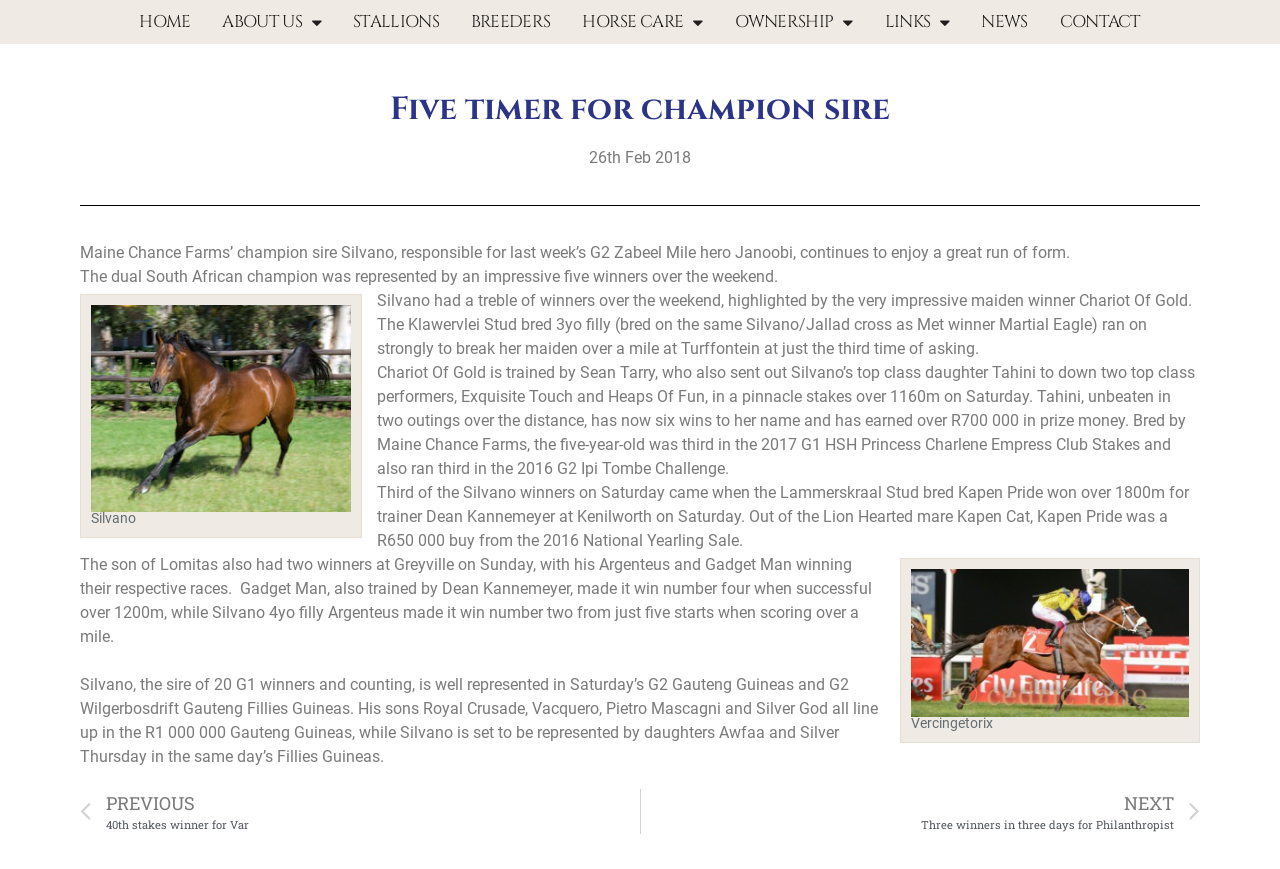Answer the question in one word or a short phrase:
How much prize money has Tahini earned?

Over R7000000